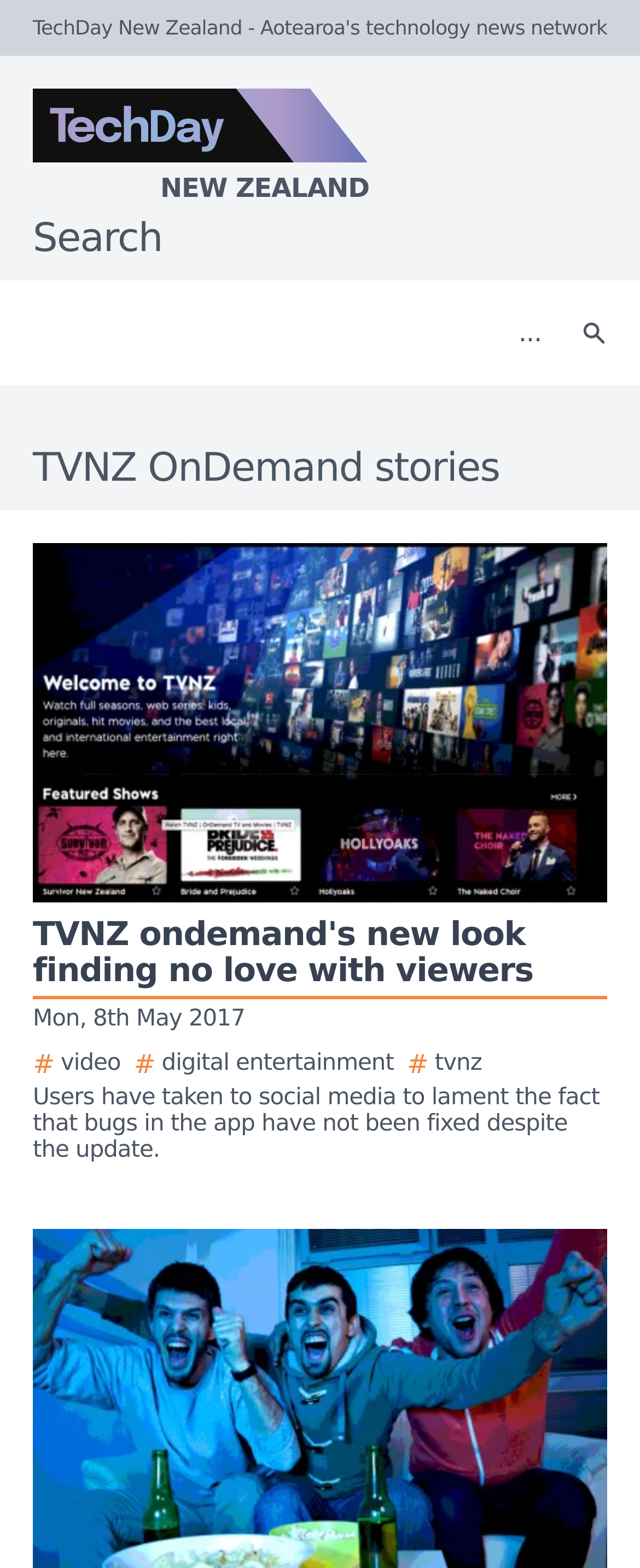Provide the bounding box for the UI element matching this description: "aria-label="Search" name="search" placeholder="..."".

[0.021, 0.187, 0.877, 0.238]